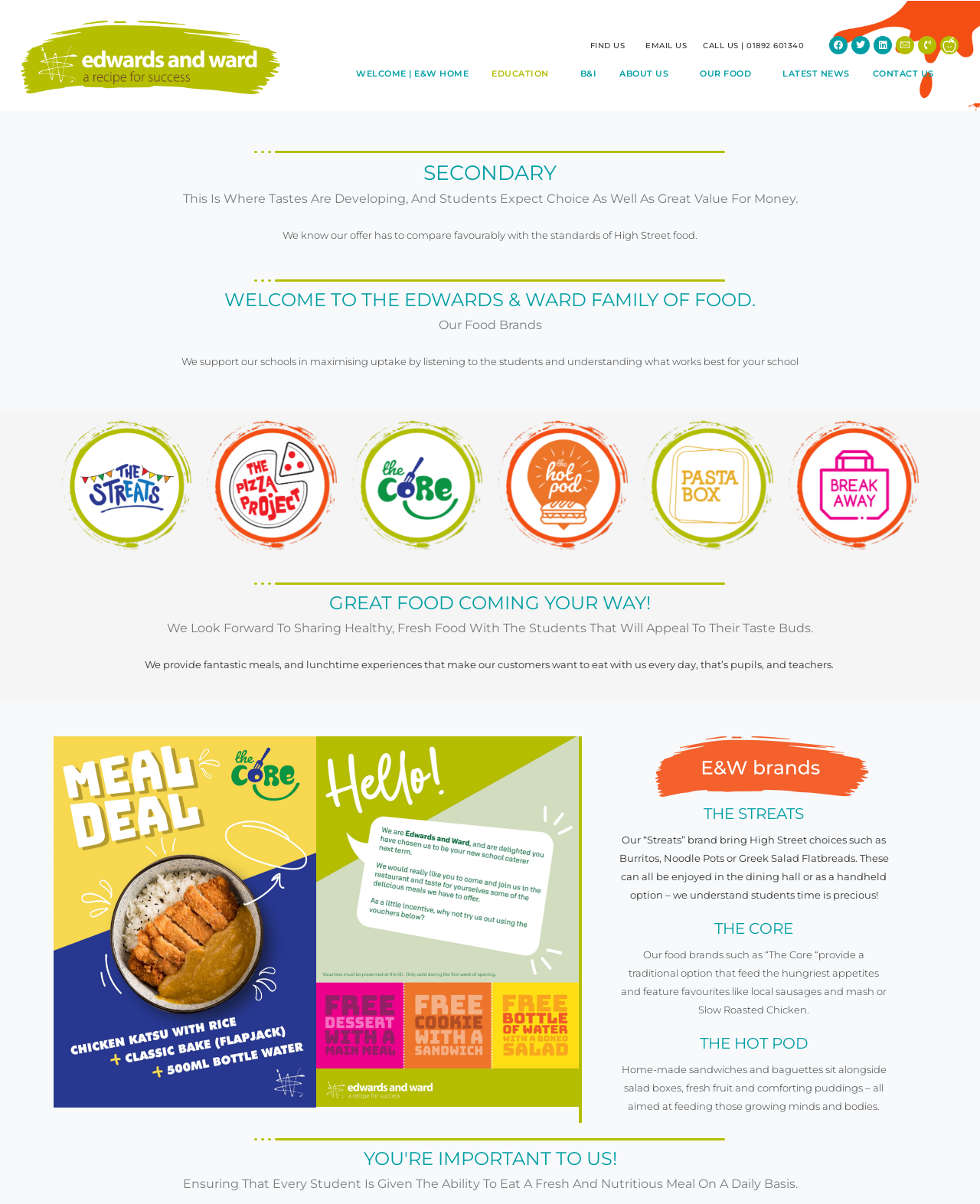Determine the bounding box coordinates for the region that must be clicked to execute the following instruction: "Click on the 'EDUCATION' link".

[0.49, 0.051, 0.58, 0.071]